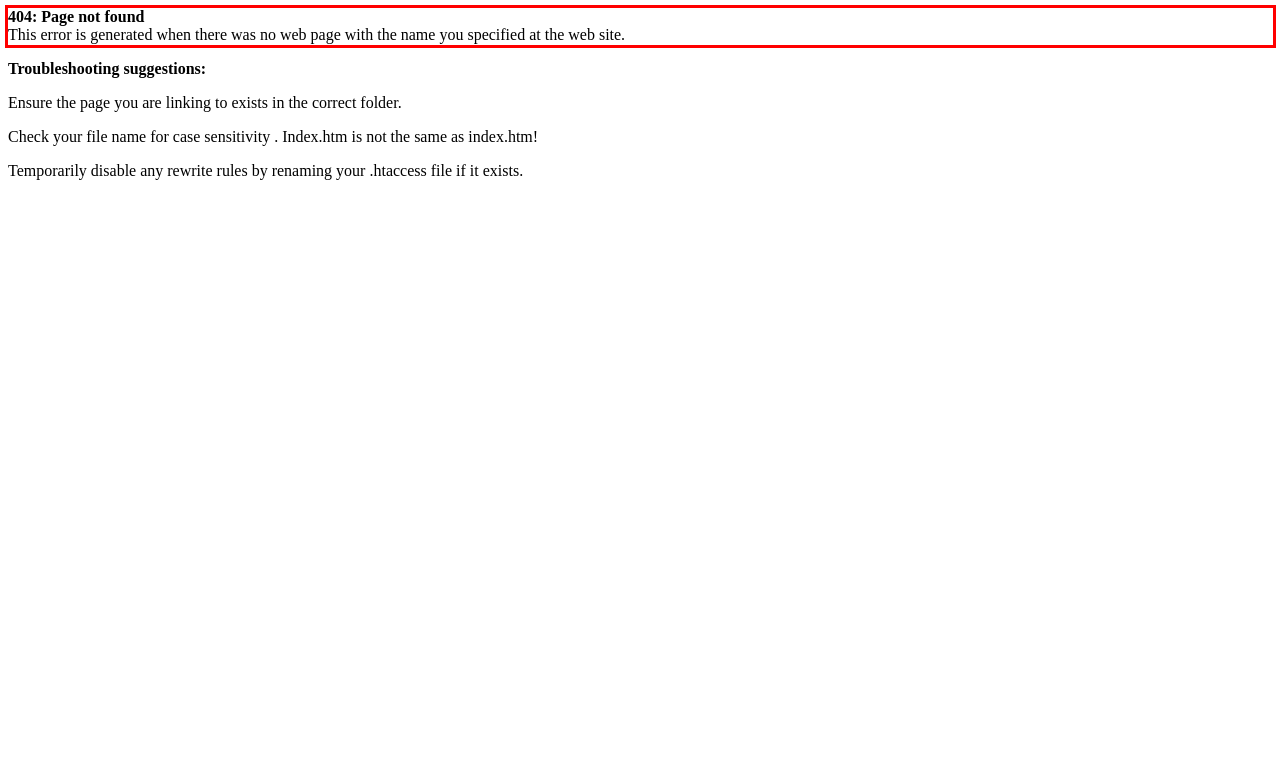Inspect the webpage screenshot that has a red bounding box and use OCR technology to read and display the text inside the red bounding box.

404: Page not found This error is generated when there was no web page with the name you specified at the web site.